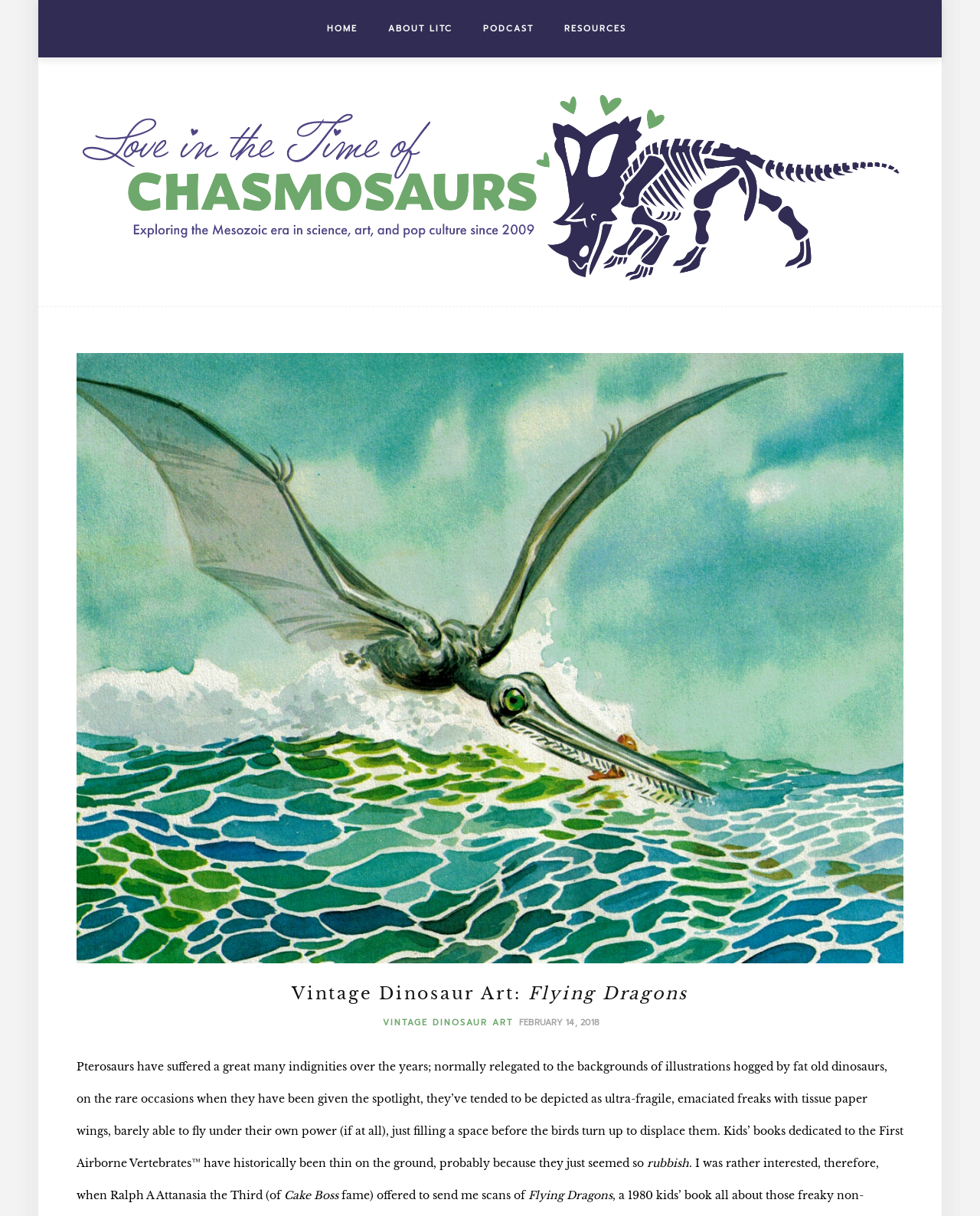Describe all visible elements and their arrangement on the webpage.

The webpage is about vintage dinosaur art, specifically focusing on pterosaurs and flying dragons. At the top, there are four links: "HOME", "ABOUT LITC", "PODCAST", and "RESOURCES", aligned horizontally and taking up a small portion of the top section.

Below the links, there is a large heading "Love in the Time of Chasmosaurs" that spans almost the entire width of the page. Within this heading, there is a link with the same text, accompanied by an image. 

Further down, there is another heading "Vintage Dinosaur Art: Flying Dragons" positioned near the bottom of the page. Next to this heading, there is a link "VINTAGE DINOSAUR ART" and a static text "FEBRUARY 14, 2018" on the right side.

The main content of the page is a long paragraph of text that discusses how pterosaurs have been misrepresented in illustrations and how they are often depicted as fragile and weak. The text is divided into several static text elements, with some words or phrases separated from the rest of the text. The paragraph starts near the bottom of the page and takes up a significant portion of the screen.